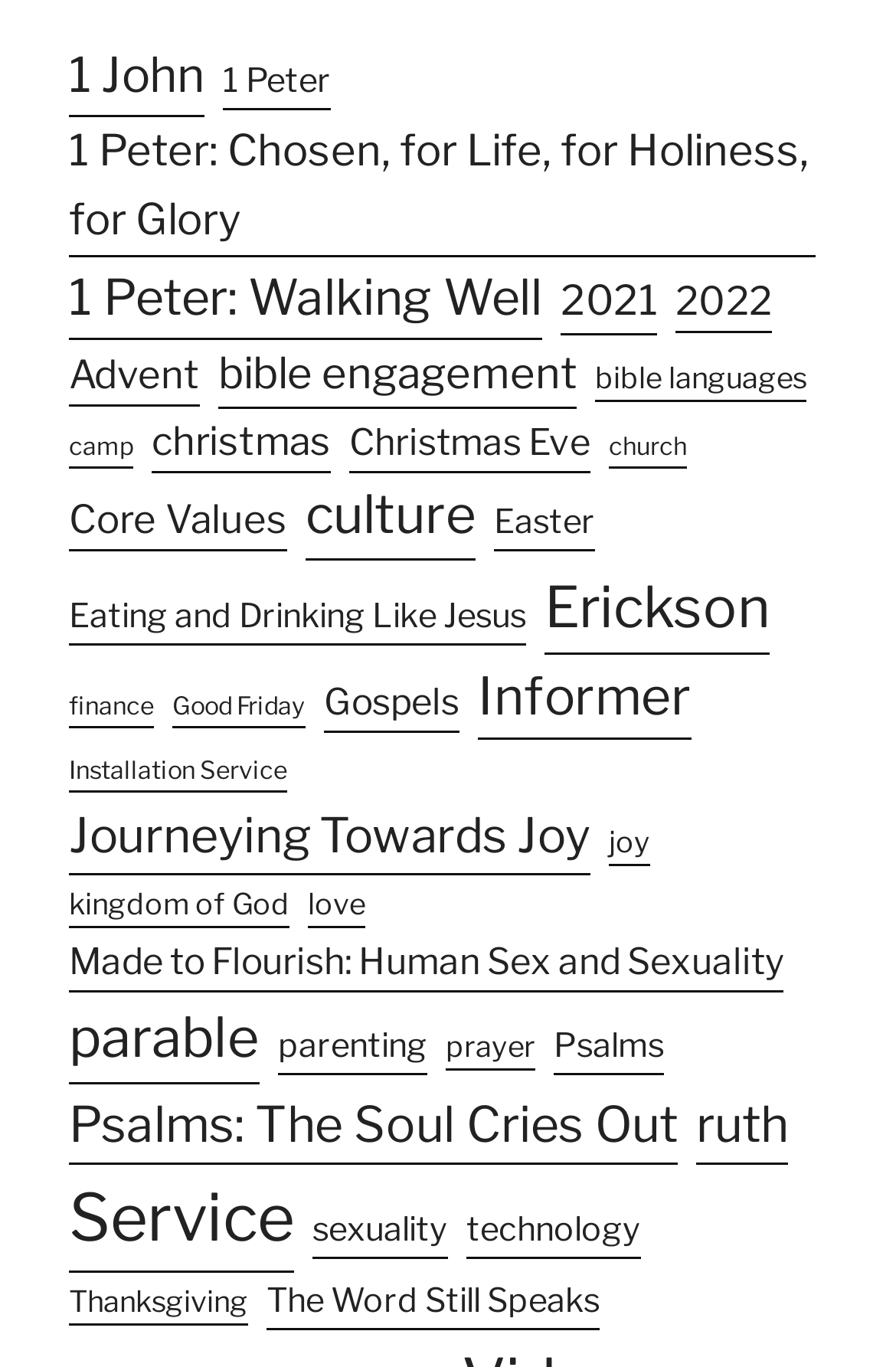Kindly provide the bounding box coordinates of the section you need to click on to fulfill the given instruction: "Learn about bible engagement".

[0.244, 0.248, 0.644, 0.3]